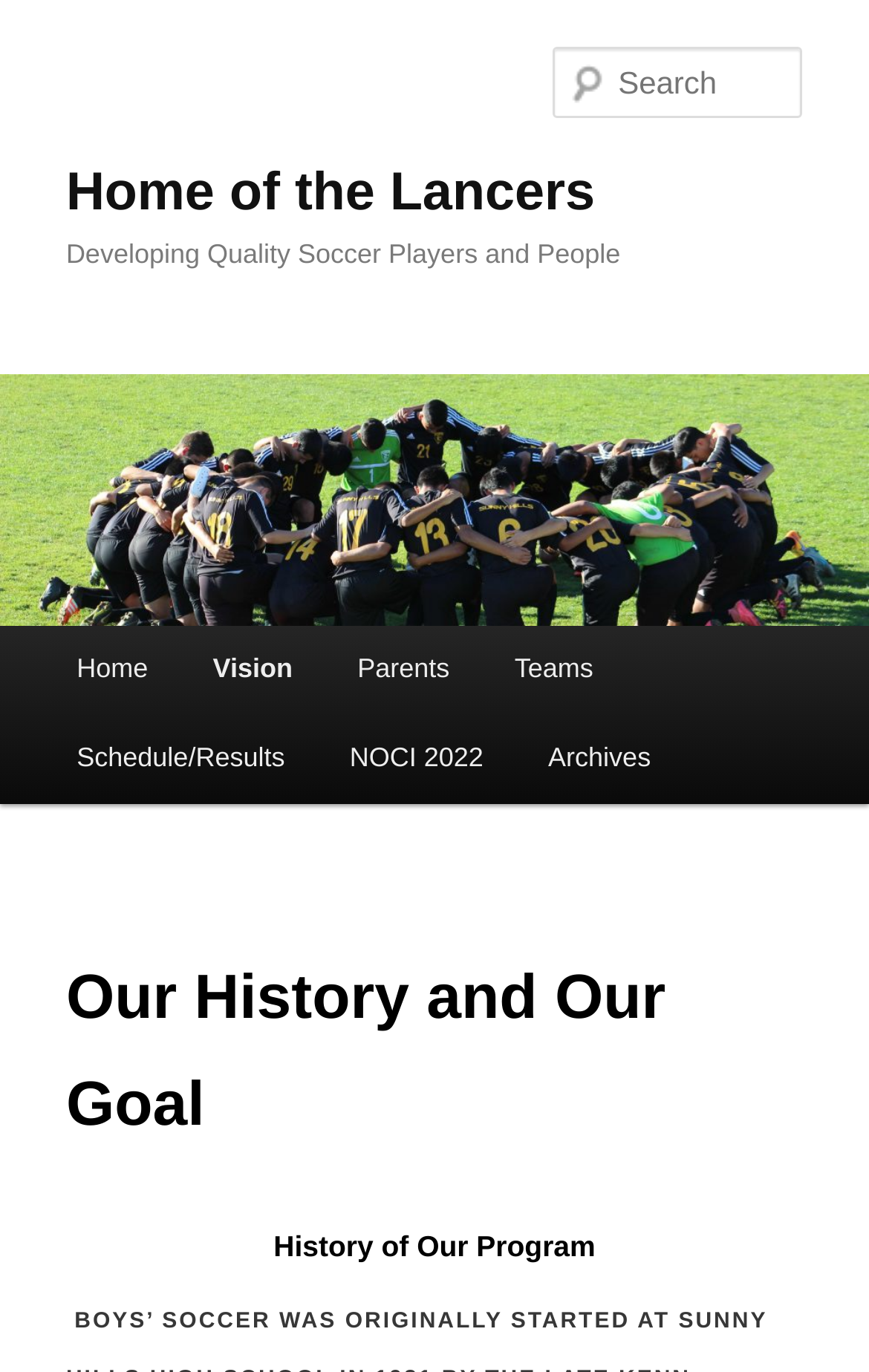Look at the image and give a detailed response to the following question: What is the name of the soccer team?

The name of the soccer team can be inferred from the multiple instances of 'Home of the Lancers' on the webpage, including the heading and link elements.